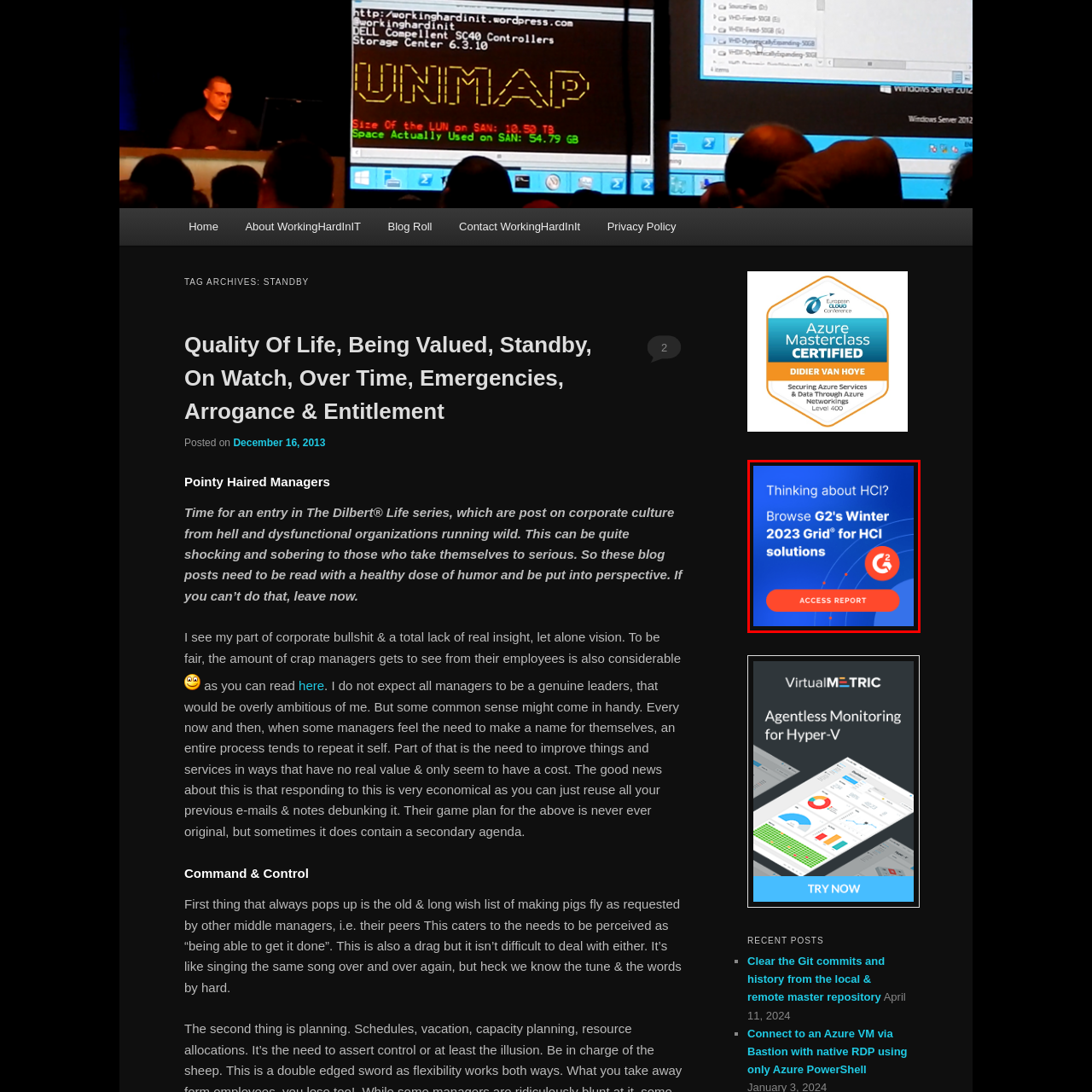Generate a comprehensive caption for the image that is marked by the red border.

The image features a vibrant advertisement promoting G2's Winter 2023 Grid for HCI (Hyper-Converged Infrastructure) solutions. Set against a blue background with dynamic circular graphics, the ad poses the question, "Thinking about HCI?" inviting viewers to explore the latest HCI solutions. The text encourages browsing the comprehensive report provided by G2, emphasizing its relevance and timeliness in the sector. A prominent button labeled "ACCESS REPORT" in a striking orange color enhances the call to action, ensuring it's eye-catching and accessible for users interested in learning more about HCI options.